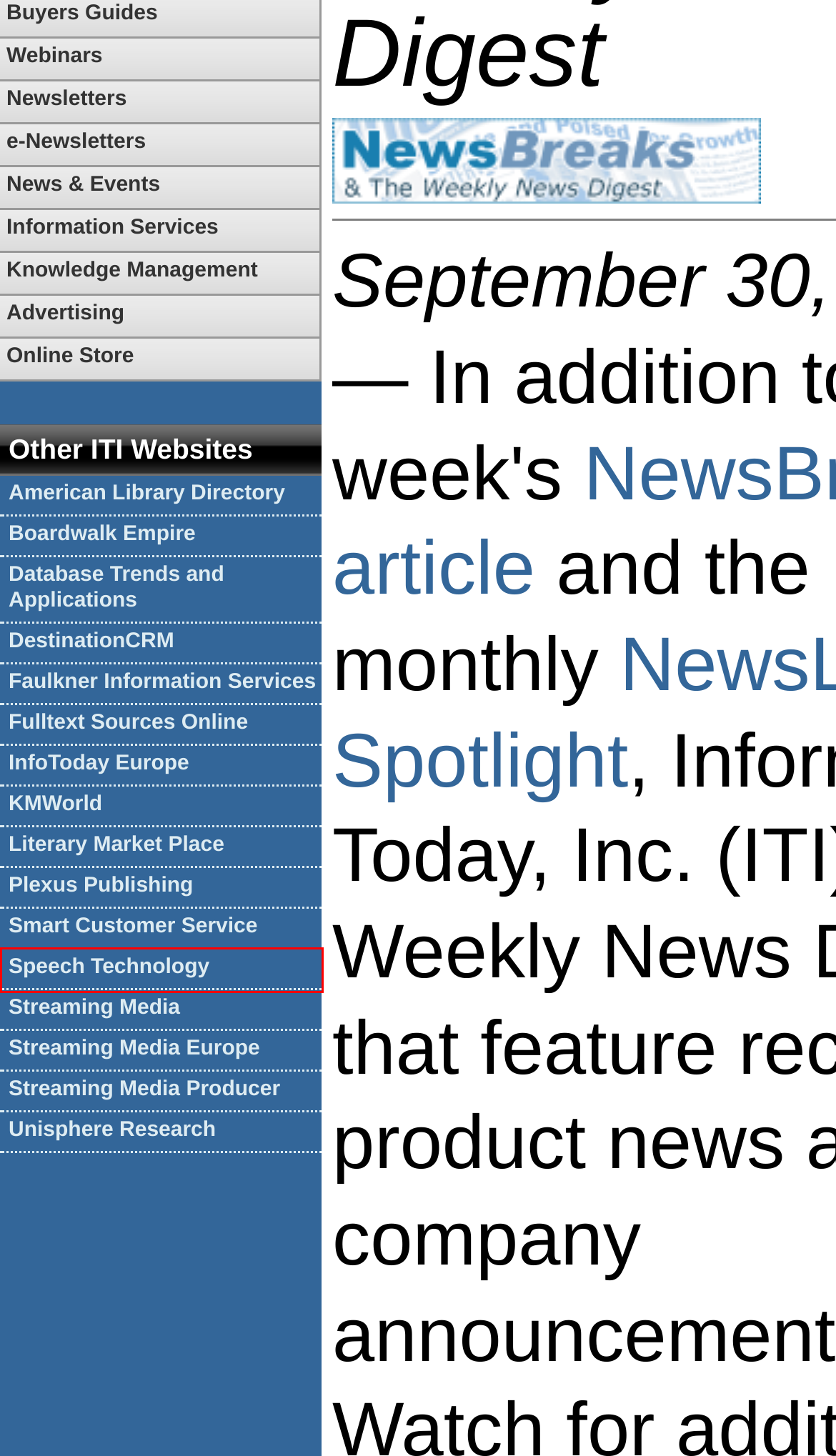Analyze the webpage screenshot with a red bounding box highlighting a UI element. Select the description that best matches the new webpage after clicking the highlighted element. Here are the options:
A. Speech Technology - comprehensive, independent coverage of information impacting speech technologies
B. American Library Directory
C. Streaming Media Producer - Where Online Video Production is a Profession
D. Streaming Media - Online Video News, Trends, and Analysis
E. Analysis of Enterprise IT and Emerging Technologies: Unisphere Research
F. CRM Magazine - Customer Relationship Management, Social CRM, CEM - Destination CRM
G. Information Today Europe - Exploring the Trends Shaping the Global Information Space
H. ITI's LiteraryMarketPlace.com ™

A